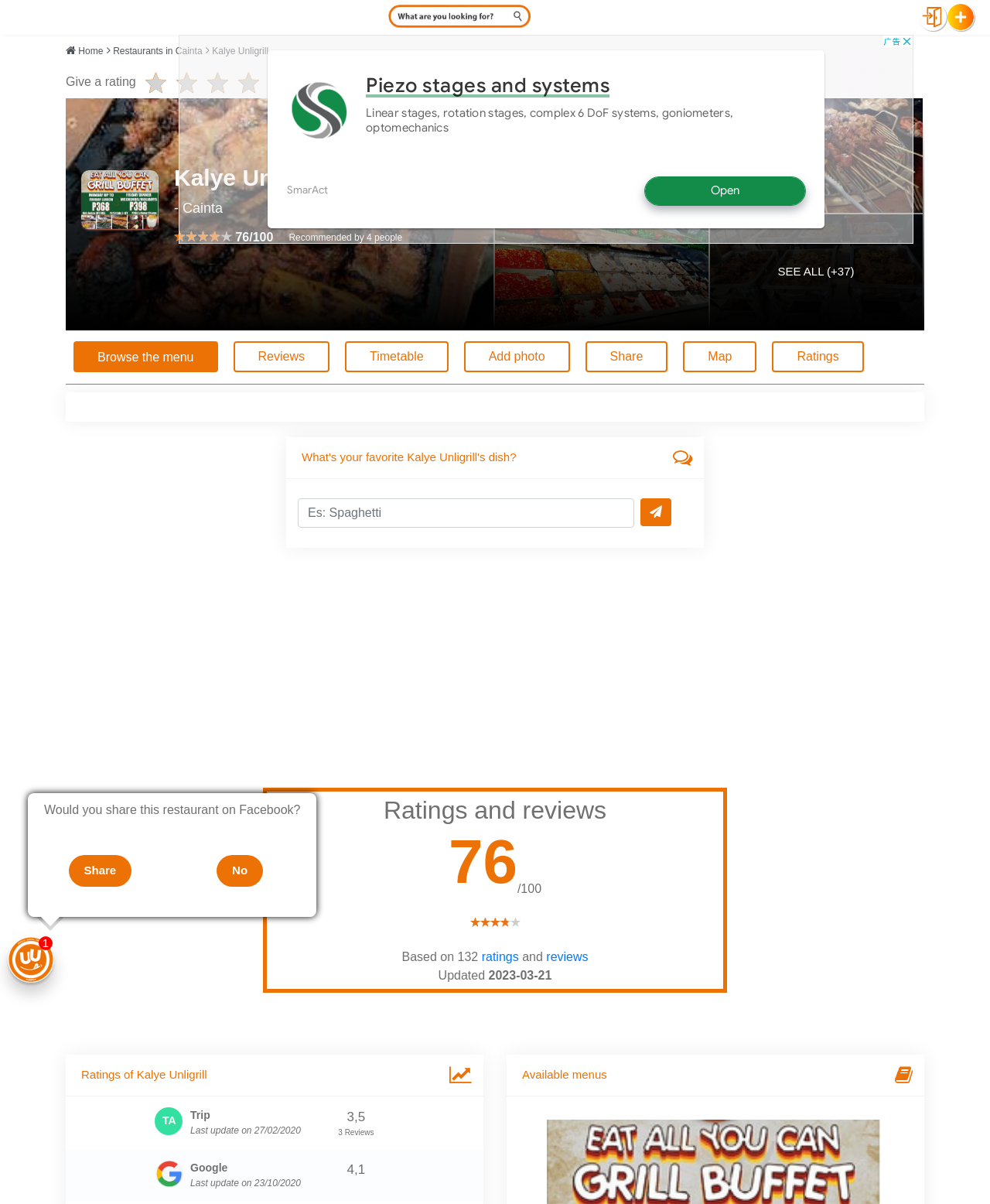Determine the bounding box coordinates of the target area to click to execute the following instruction: "Search."

[0.392, 0.004, 0.536, 0.023]